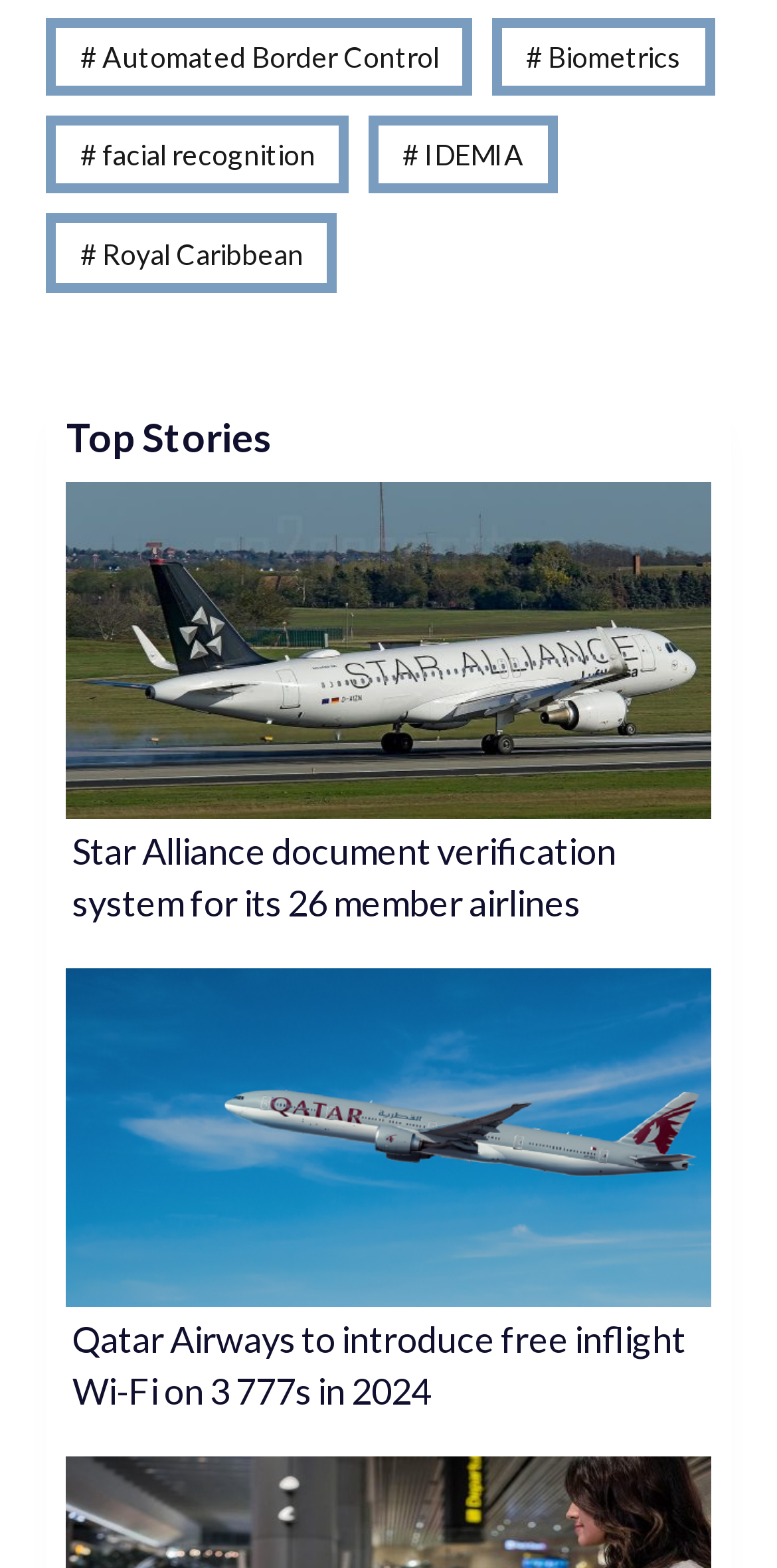Provide the bounding box coordinates of the UI element this sentence describes: "parent_node: Uncanny Flats".

None